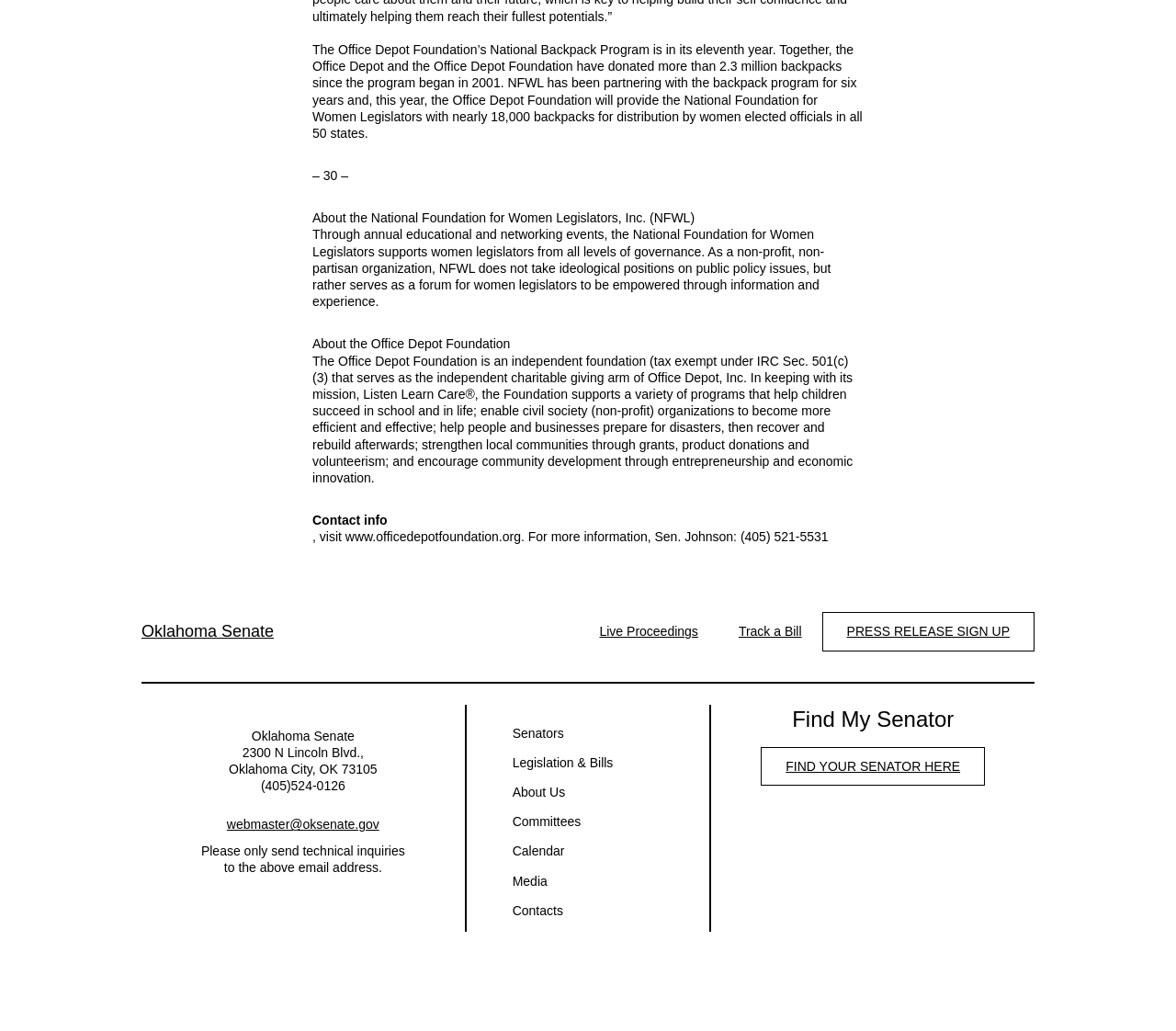Extract the bounding box coordinates for the UI element described as: "find your senator here".

[0.647, 0.724, 0.838, 0.762]